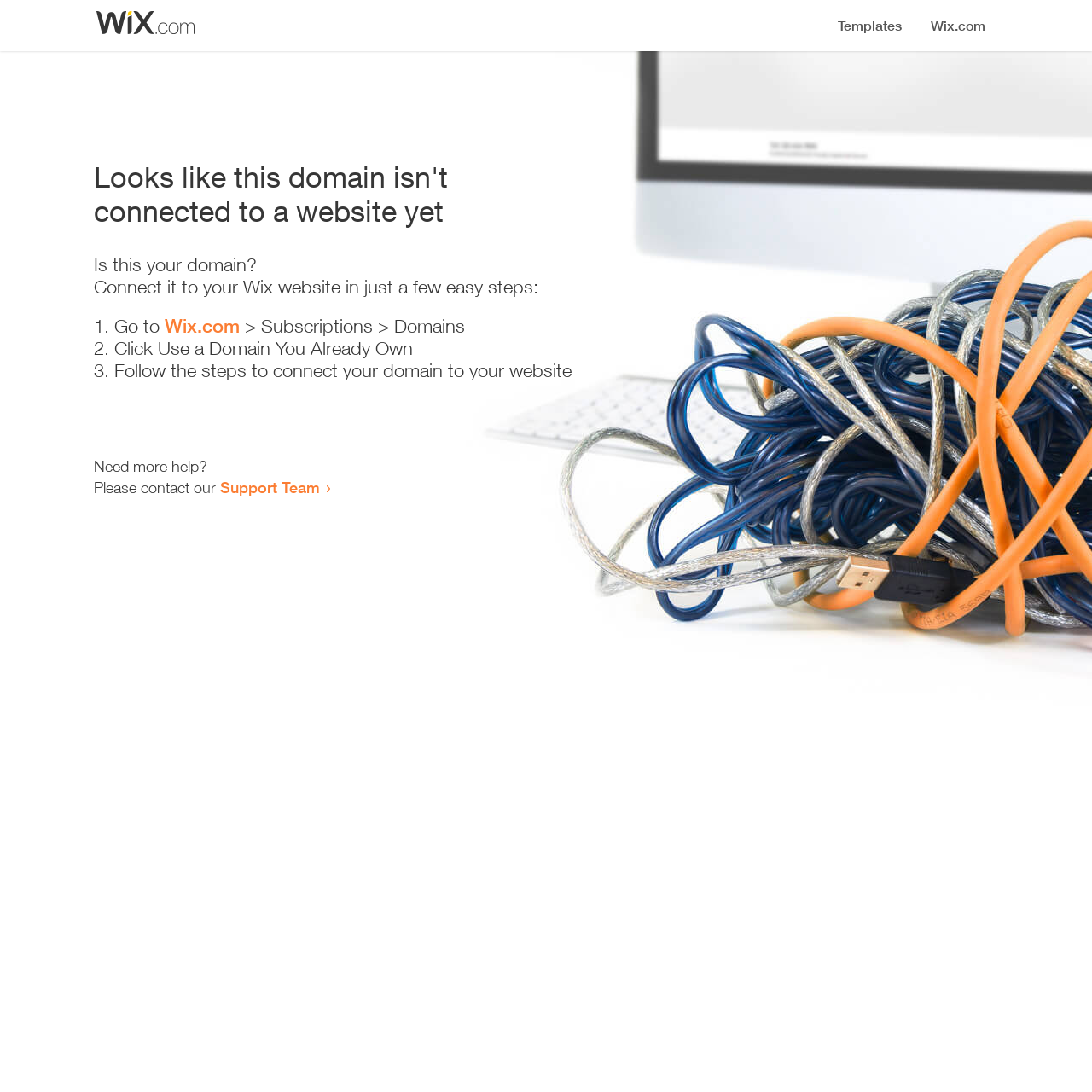Identify the bounding box for the UI element specified in this description: "Support Team". The coordinates must be four float numbers between 0 and 1, formatted as [left, top, right, bottom].

[0.202, 0.438, 0.293, 0.455]